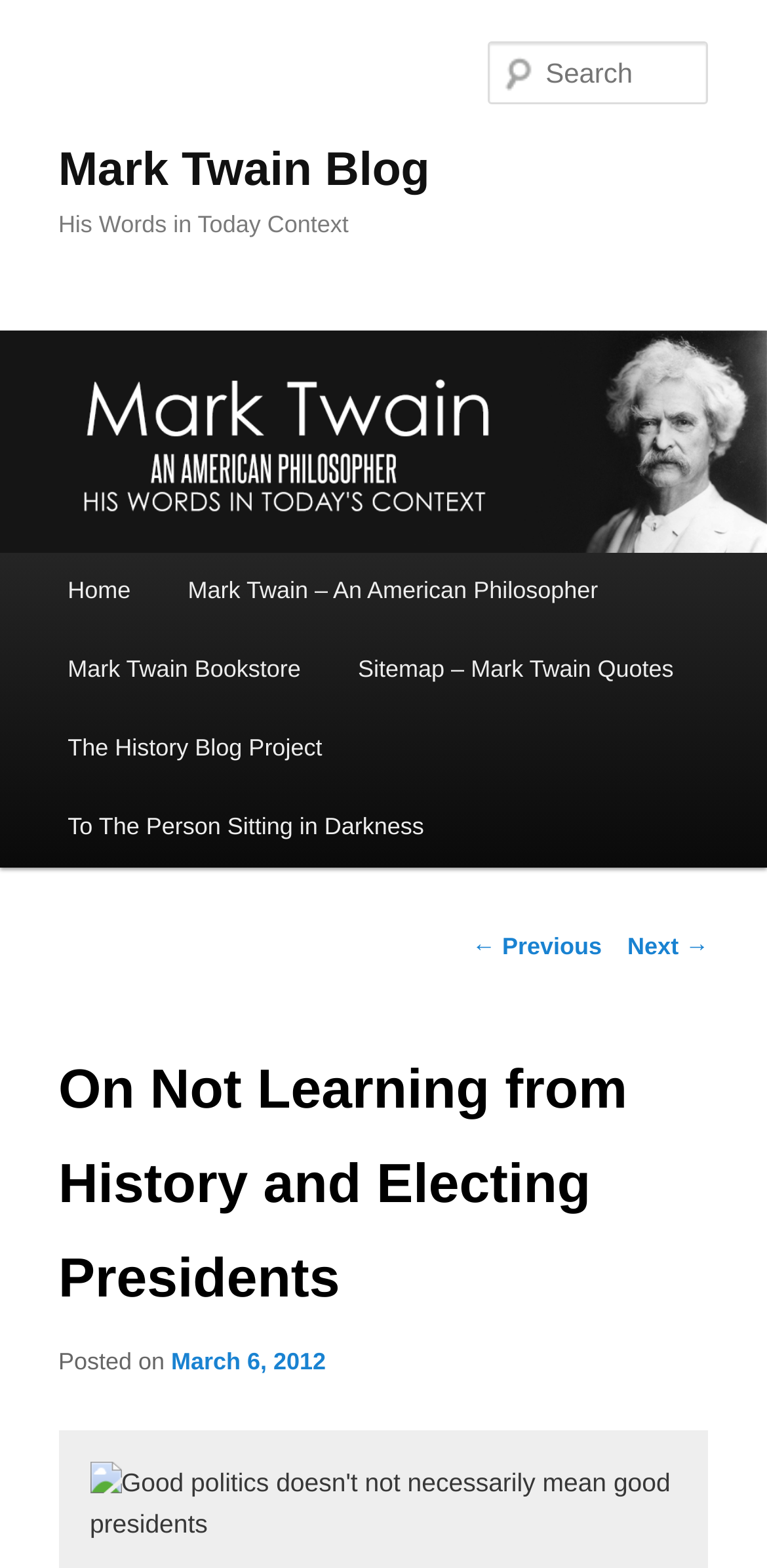Please identify the bounding box coordinates of the area that needs to be clicked to fulfill the following instruction: "go to home page."

[0.051, 0.352, 0.208, 0.402]